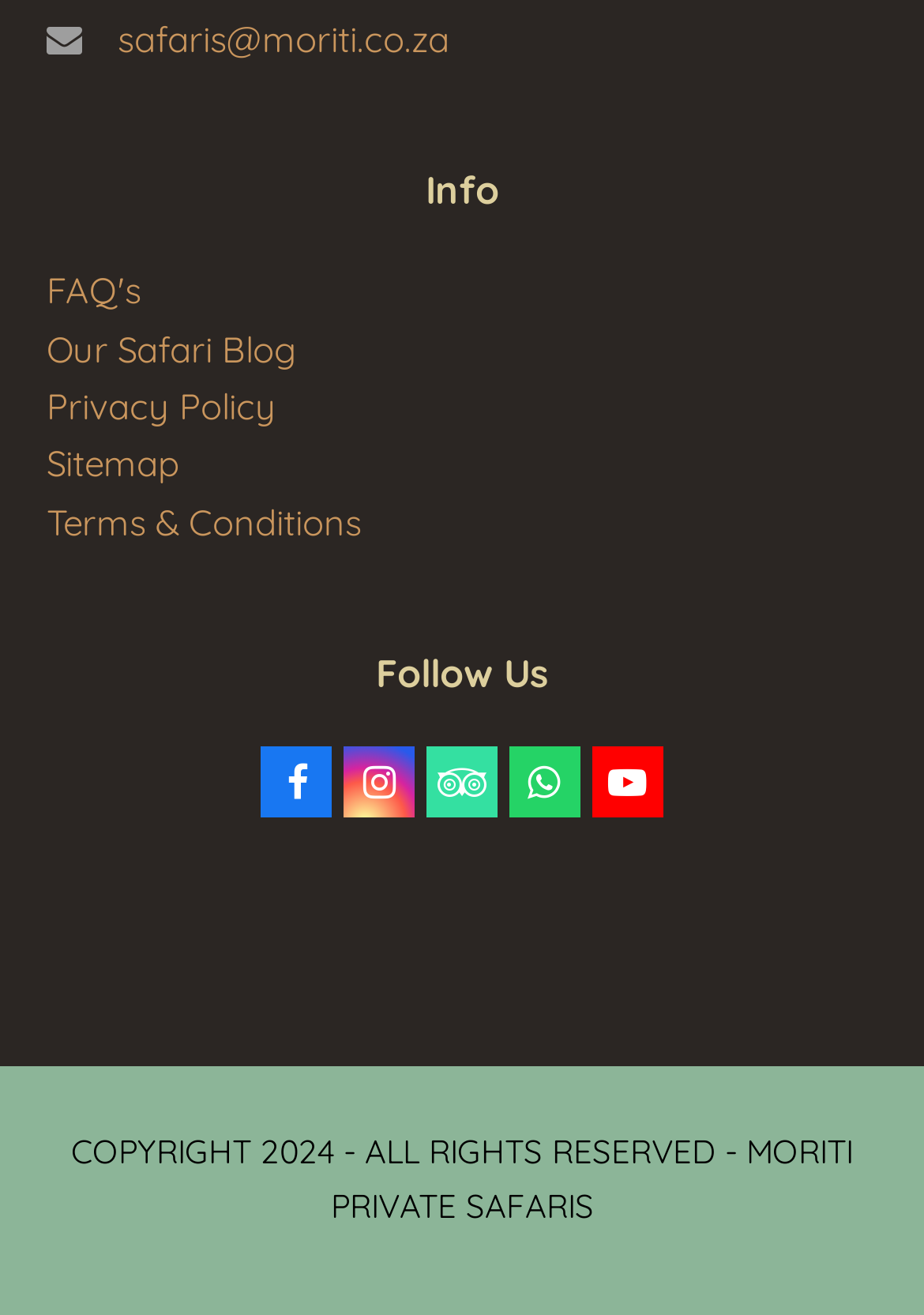Specify the bounding box coordinates of the element's area that should be clicked to execute the given instruction: "check the sitemap". The coordinates should be four float numbers between 0 and 1, i.e., [left, top, right, bottom].

[0.05, 0.336, 0.194, 0.37]